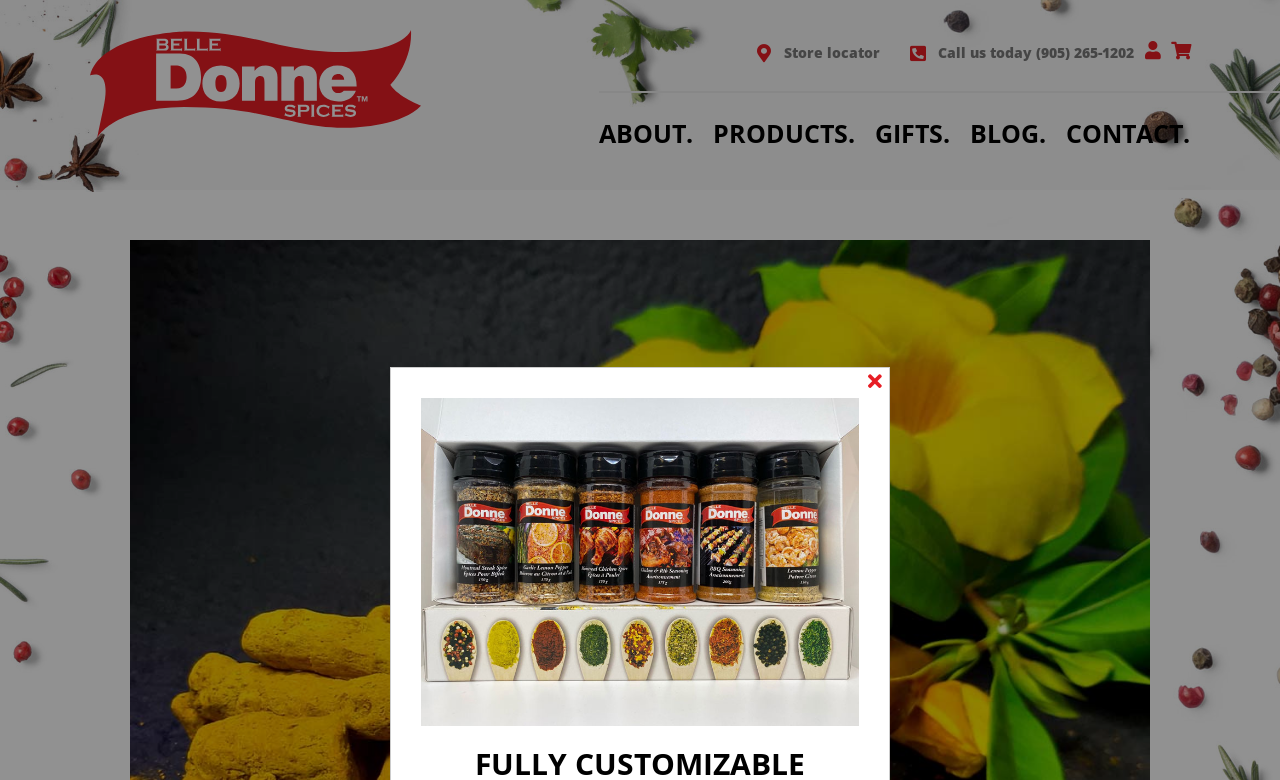Refer to the screenshot and give an in-depth answer to this question: Is there a store locator available?

I found a link element with the text 'Store locator' which suggests that the webpage provides a store locator feature.